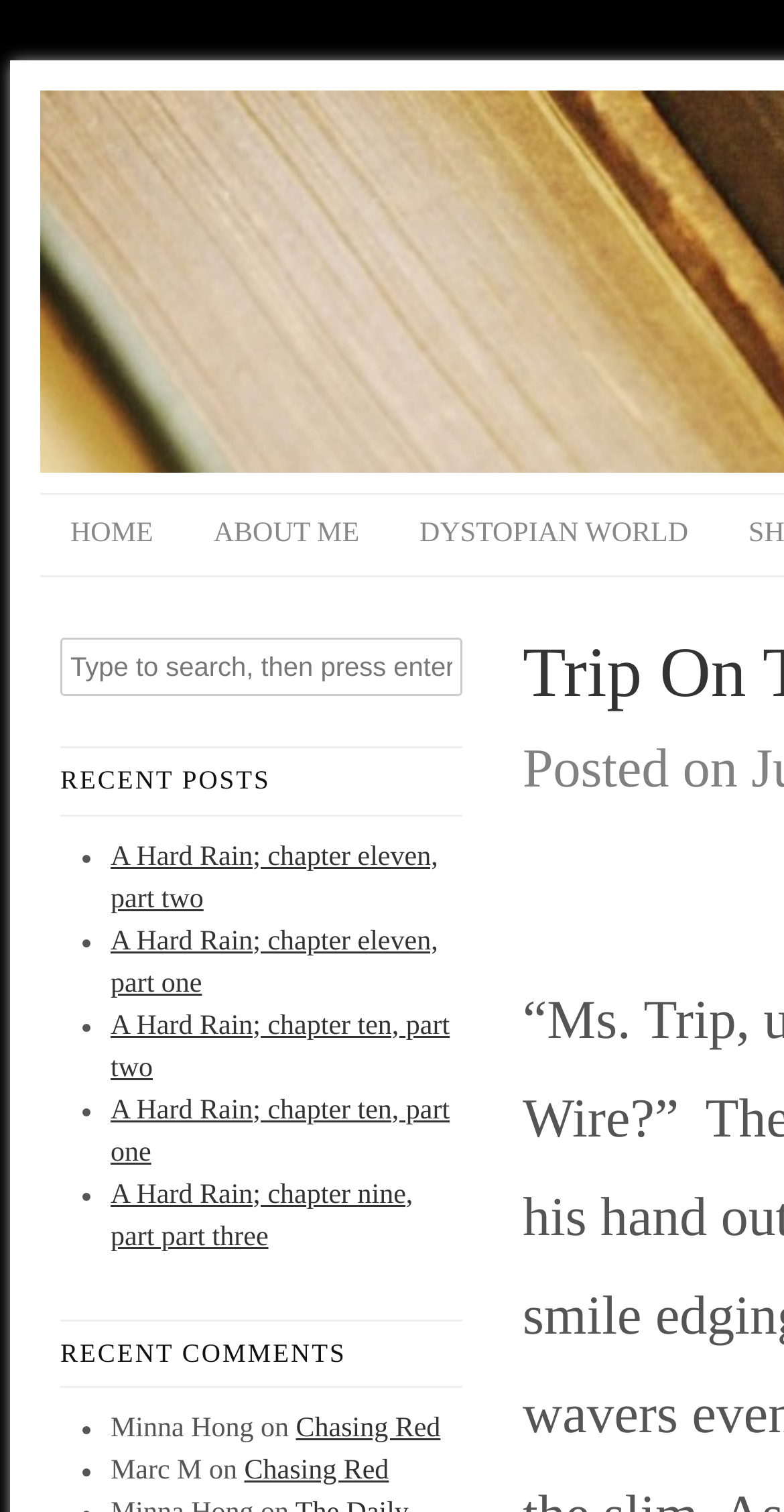Show the bounding box coordinates for the element that needs to be clicked to execute the following instruction: "read recent posts". Provide the coordinates in the form of four float numbers between 0 and 1, i.e., [left, top, right, bottom].

[0.077, 0.494, 0.59, 0.539]